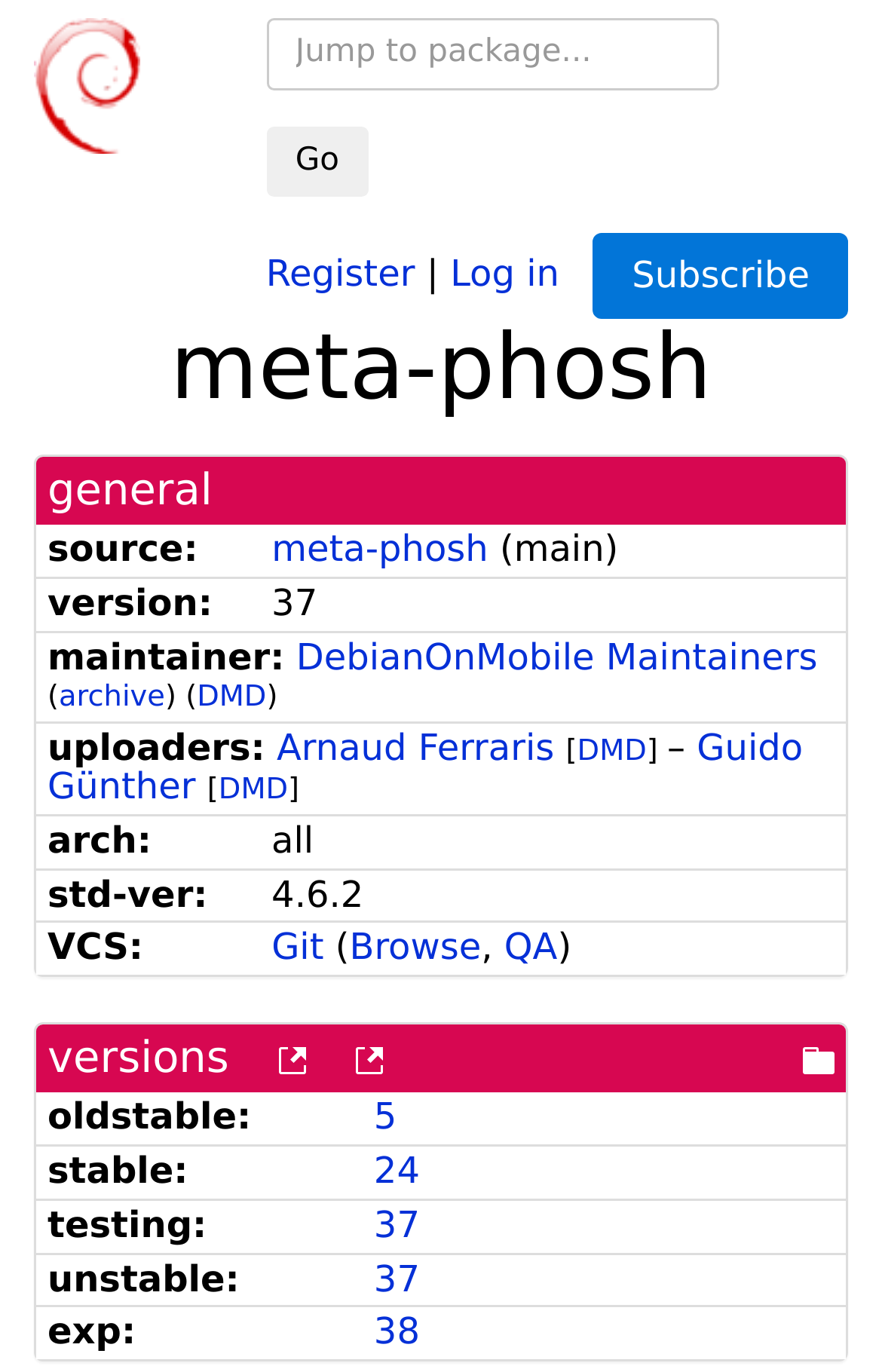Determine the bounding box coordinates for the clickable element required to fulfill the instruction: "Search for a package". Provide the coordinates as four float numbers between 0 and 1, i.e., [left, top, right, bottom].

[0.302, 0.013, 0.814, 0.066]